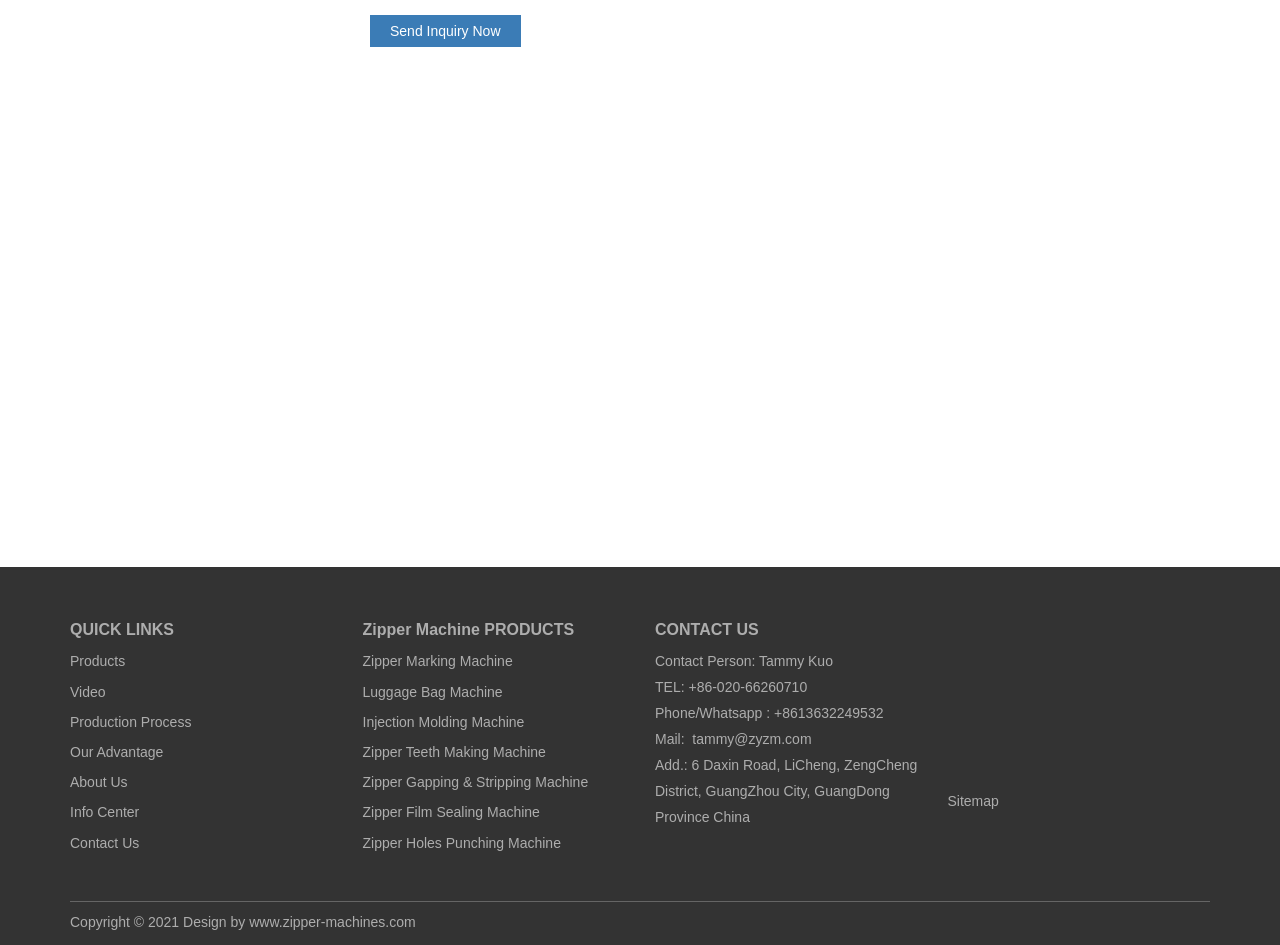Pinpoint the bounding box coordinates of the clickable element to carry out the following instruction: "View 'Zipper Marking Machine' details."

[0.283, 0.692, 0.401, 0.708]